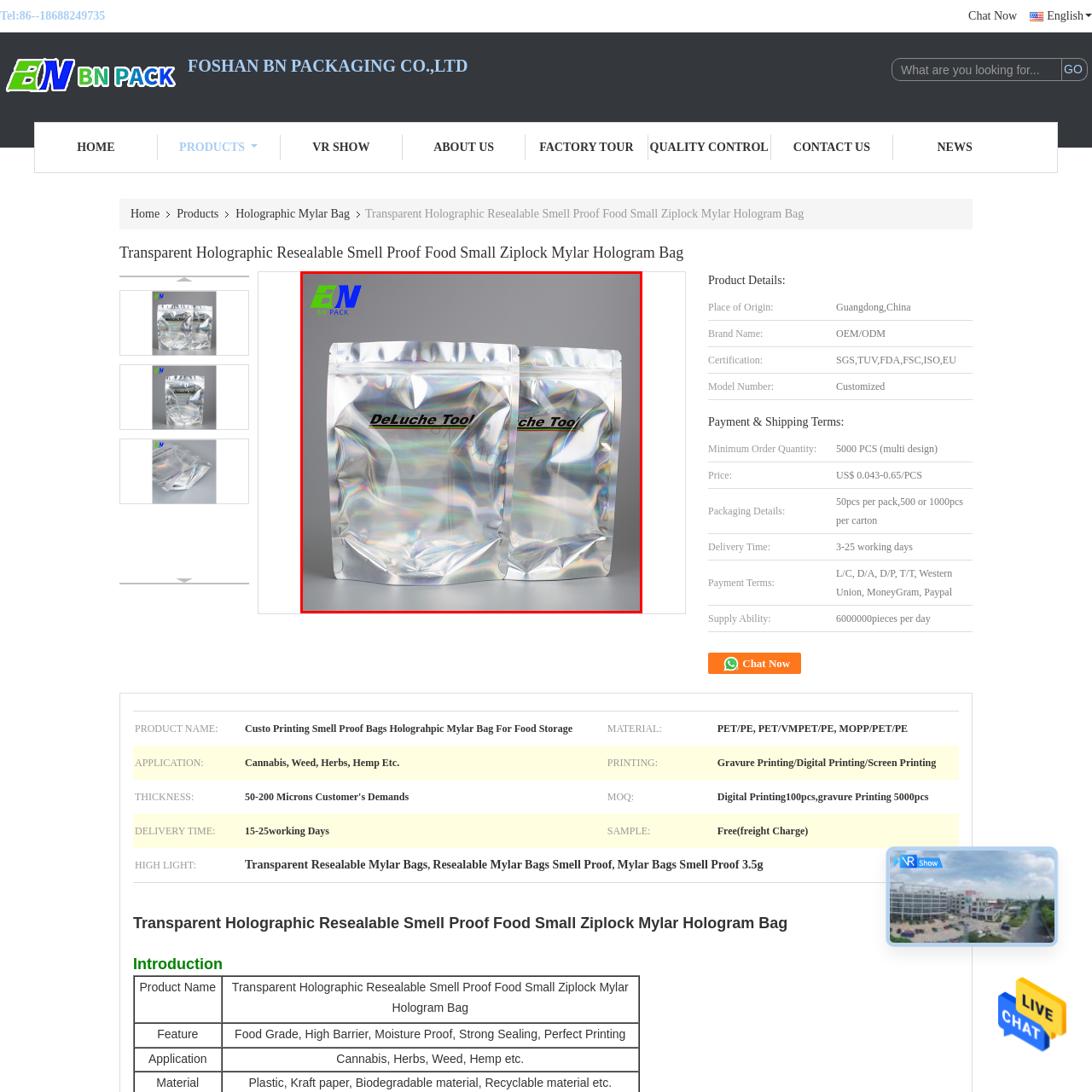What is the material of the Mylar bags?
Study the image surrounded by the red bounding box and answer the question comprehensively, based on the details you see.

The caption states that the bags are made from 'durable materials', which ensures that they can effectively contain and protect their contents, suggesting that the material is durable.